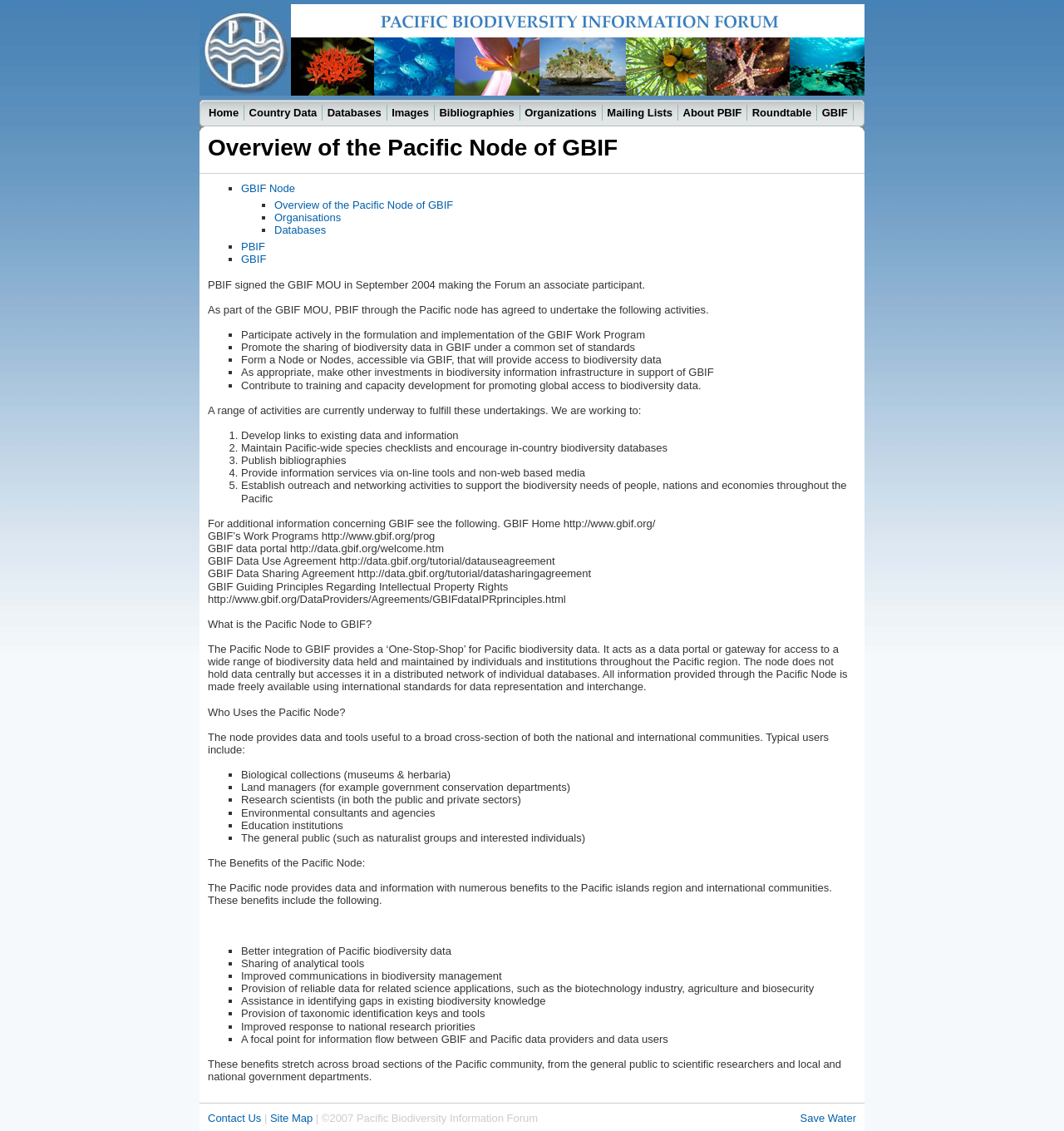Identify the bounding box coordinates of the element to click to follow this instruction: 'Click on the Home link'. Ensure the coordinates are four float values between 0 and 1, provided as [left, top, right, bottom].

[0.195, 0.092, 0.23, 0.106]